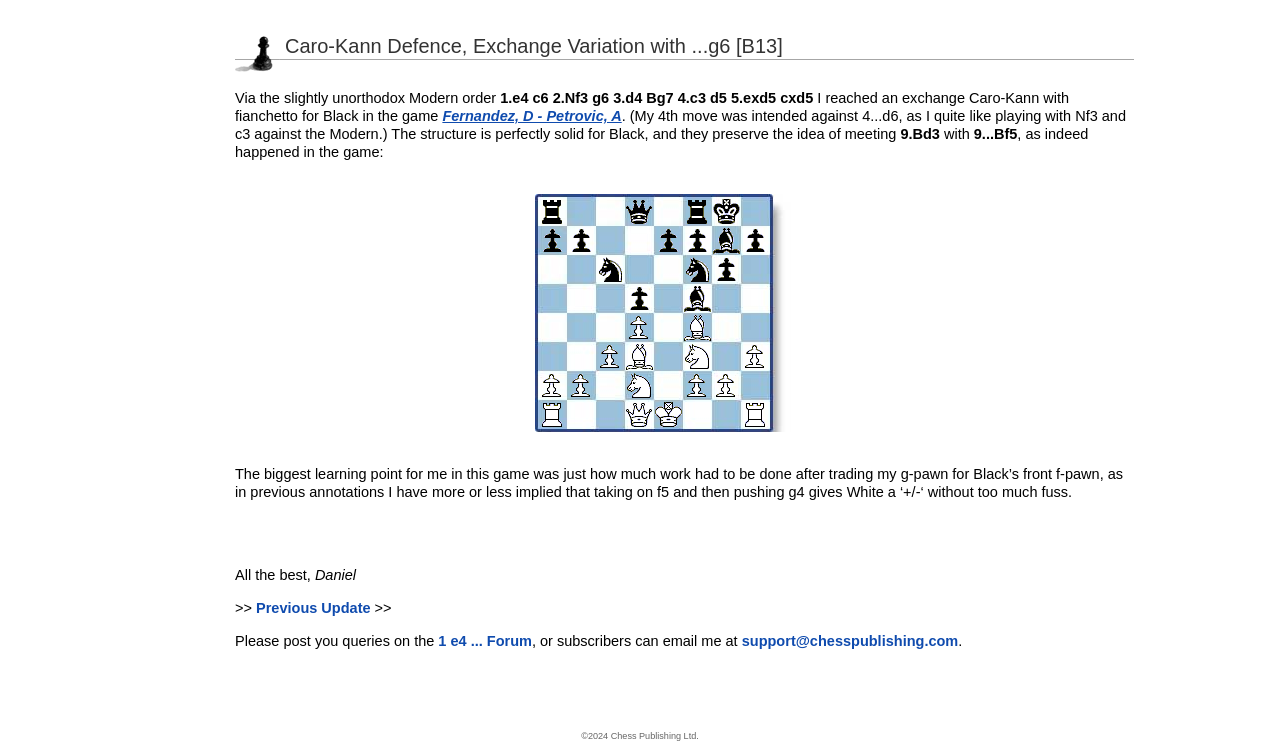Analyze the image and provide a detailed answer to the question: What is the chess opening discussed?

The webpage discusses the Caro-Kann Defence, specifically the Exchange Variation with ...g6, as indicated by the heading 'Caro-Kann Defence, Exchange Variation with...g6 [B13]' at the top of the page.